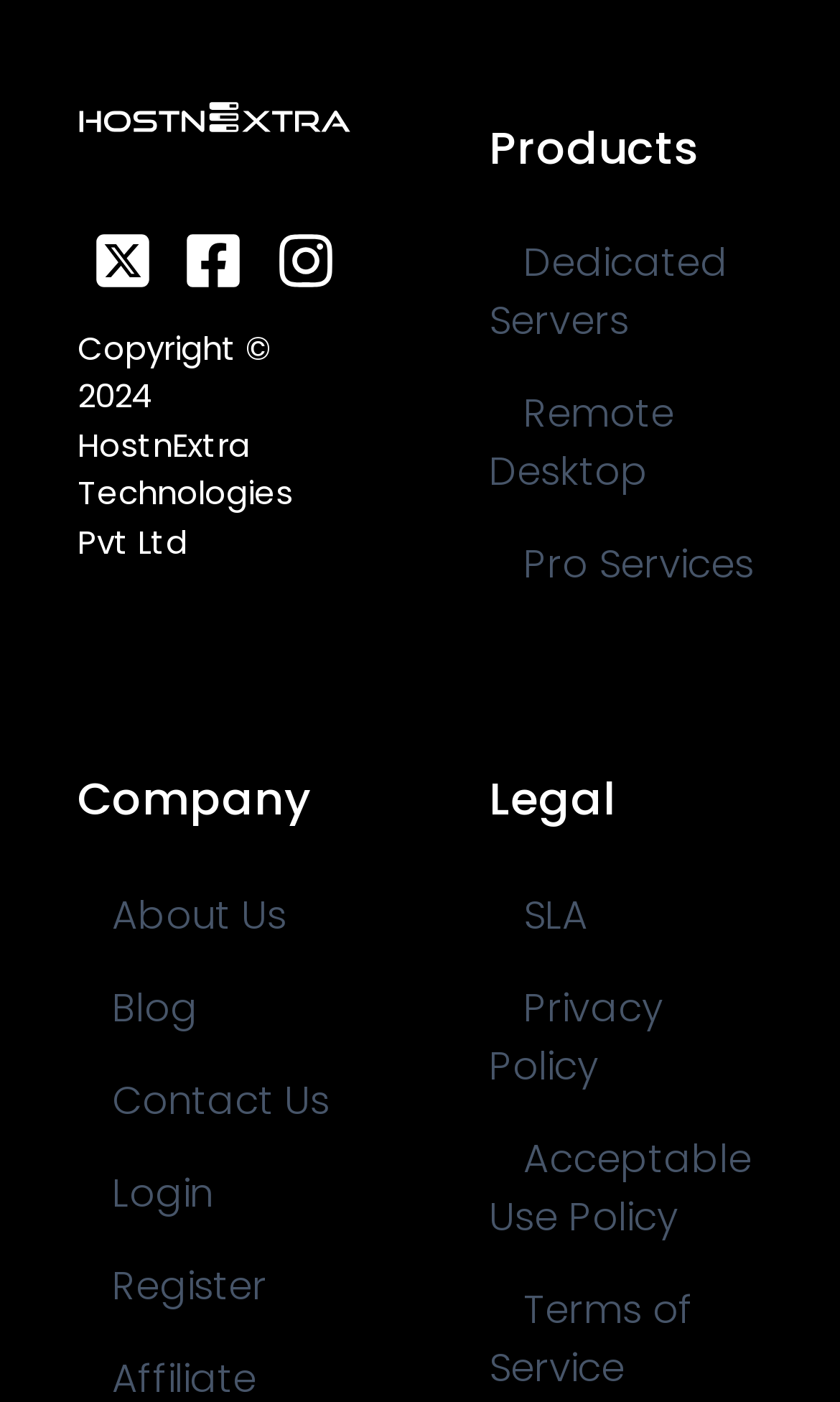Can you pinpoint the bounding box coordinates for the clickable element required for this instruction: "Read Privacy Policy"? The coordinates should be four float numbers between 0 and 1, i.e., [left, top, right, bottom].

[0.582, 0.699, 0.79, 0.779]